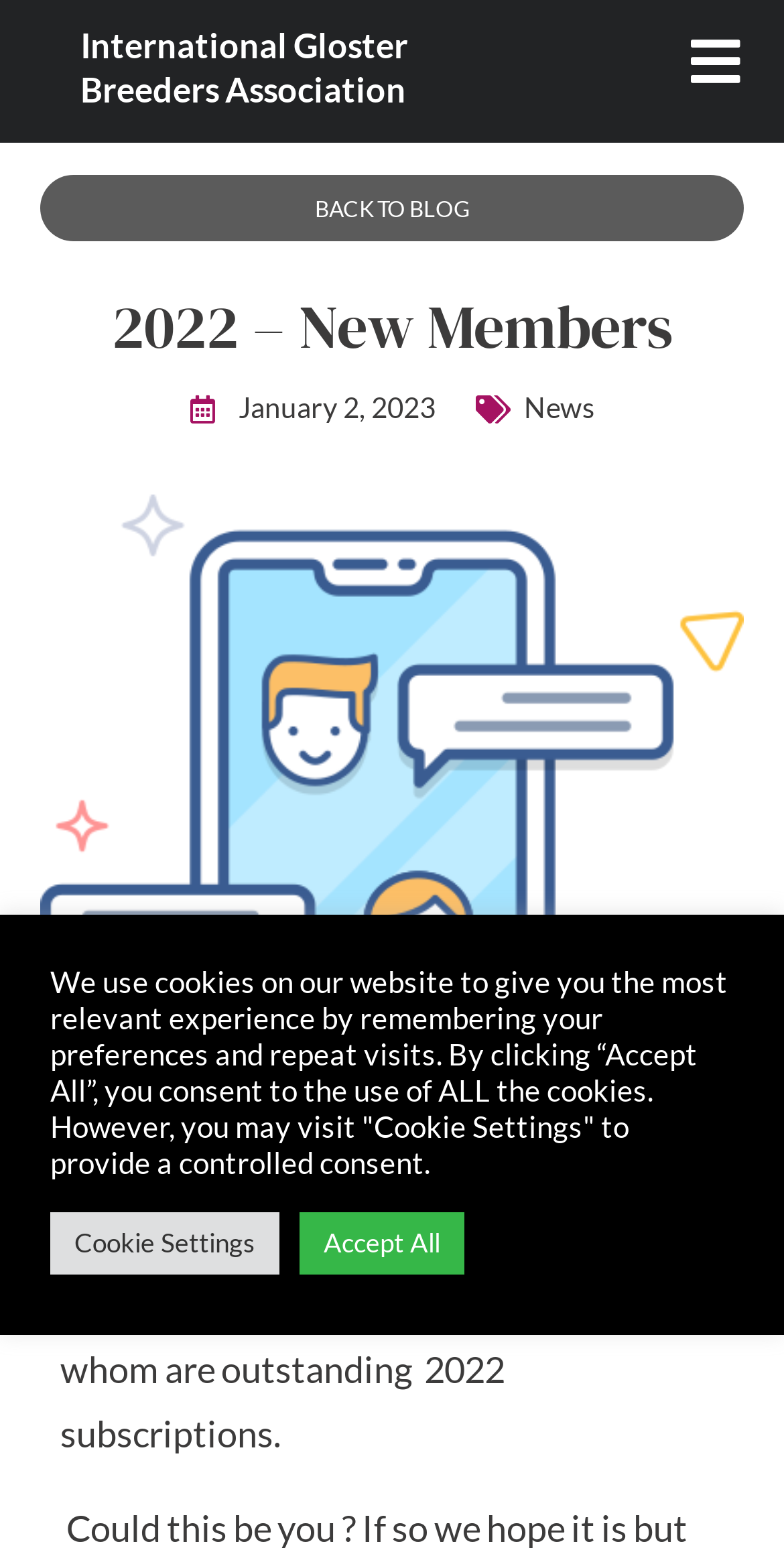What is the date of the latest news article?
Please give a detailed and elaborate explanation in response to the question.

The answer can be found in the time element located below the heading '2022 – New Members' which displays the date 'January 2, 2023'.